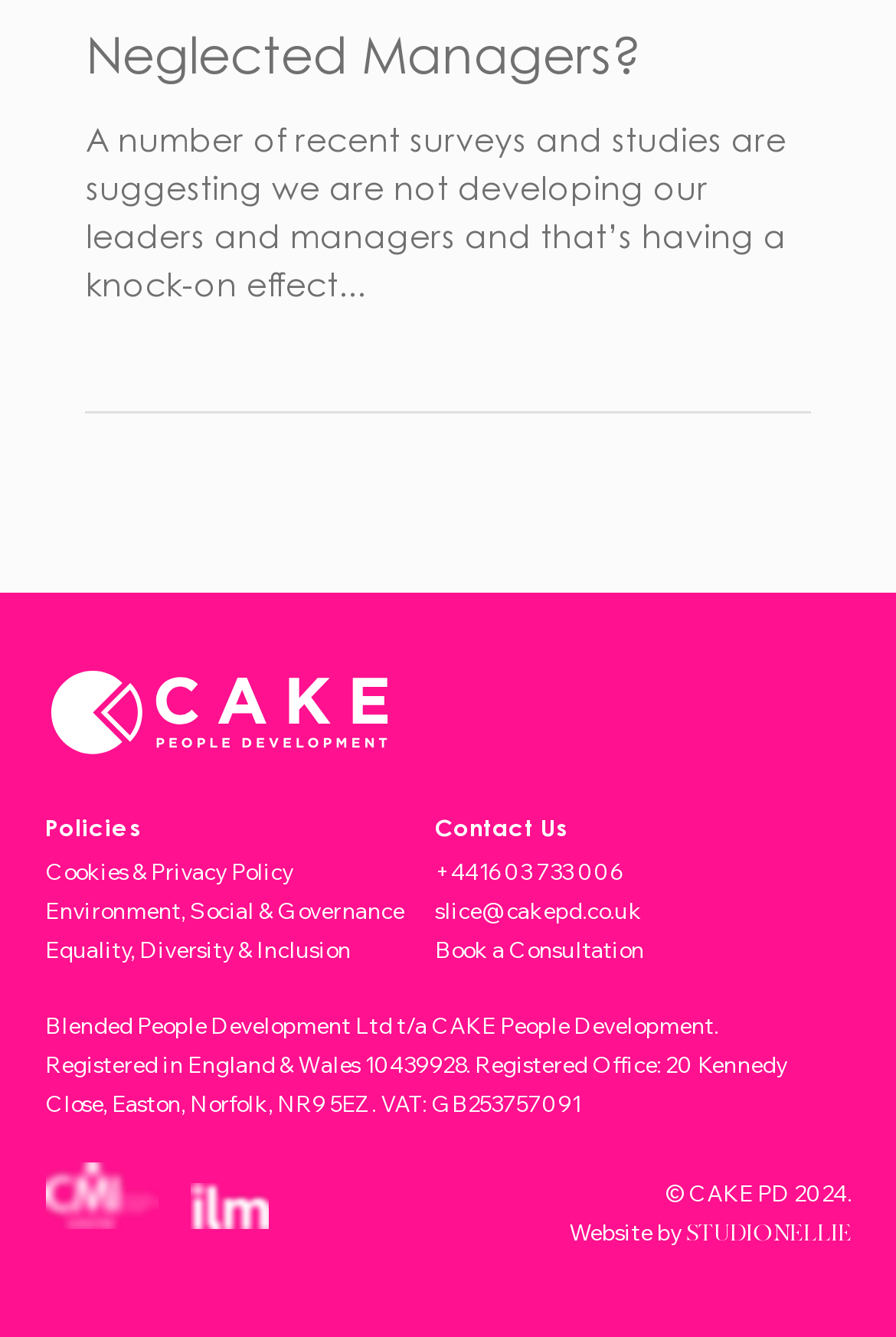What is the accreditation of the company?
Based on the visual content, answer with a single word or a brief phrase.

CMI and ILM